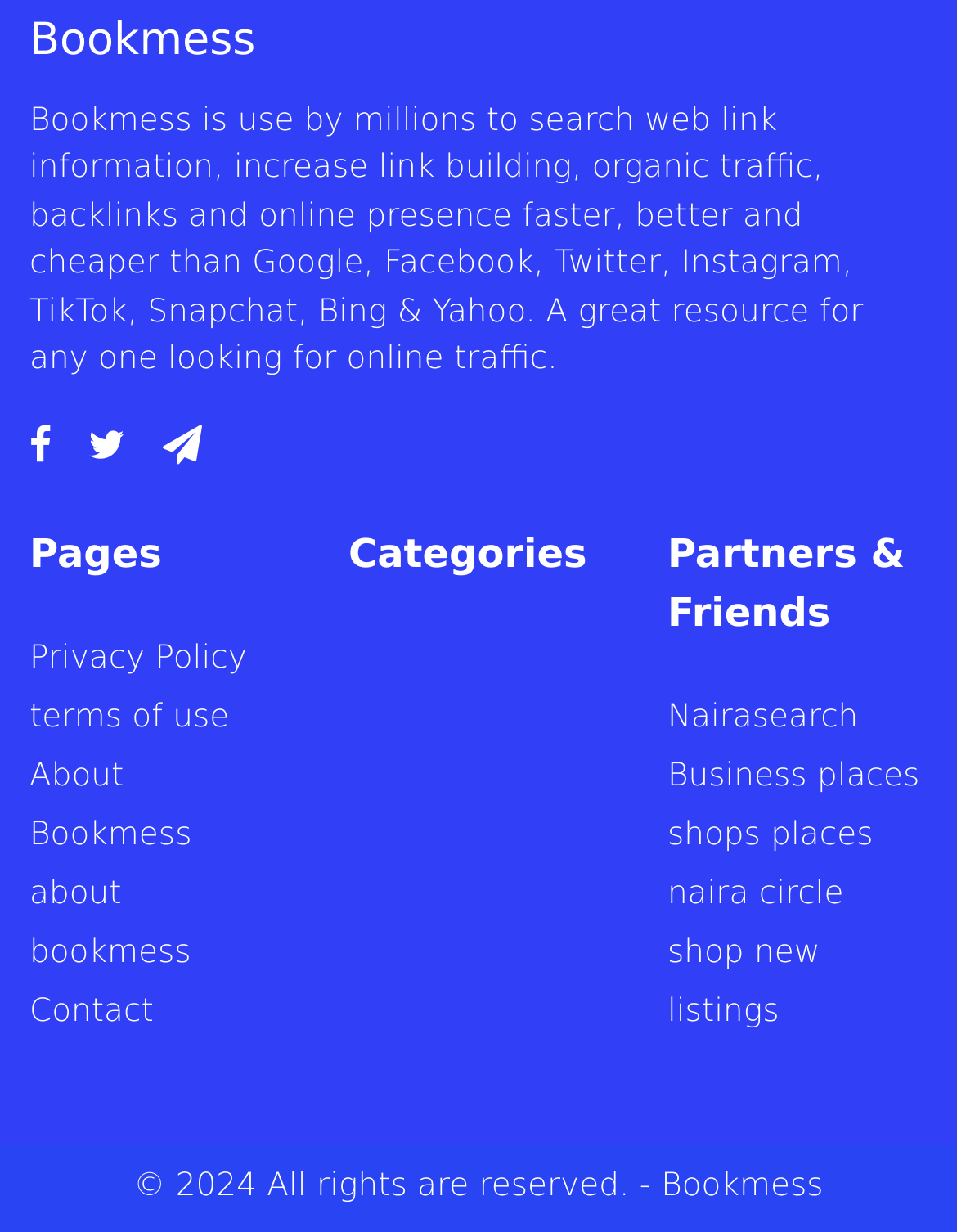What are the categories mentioned on the webpage? Based on the screenshot, please respond with a single word or phrase.

Pages, Categories, Partners & Friends